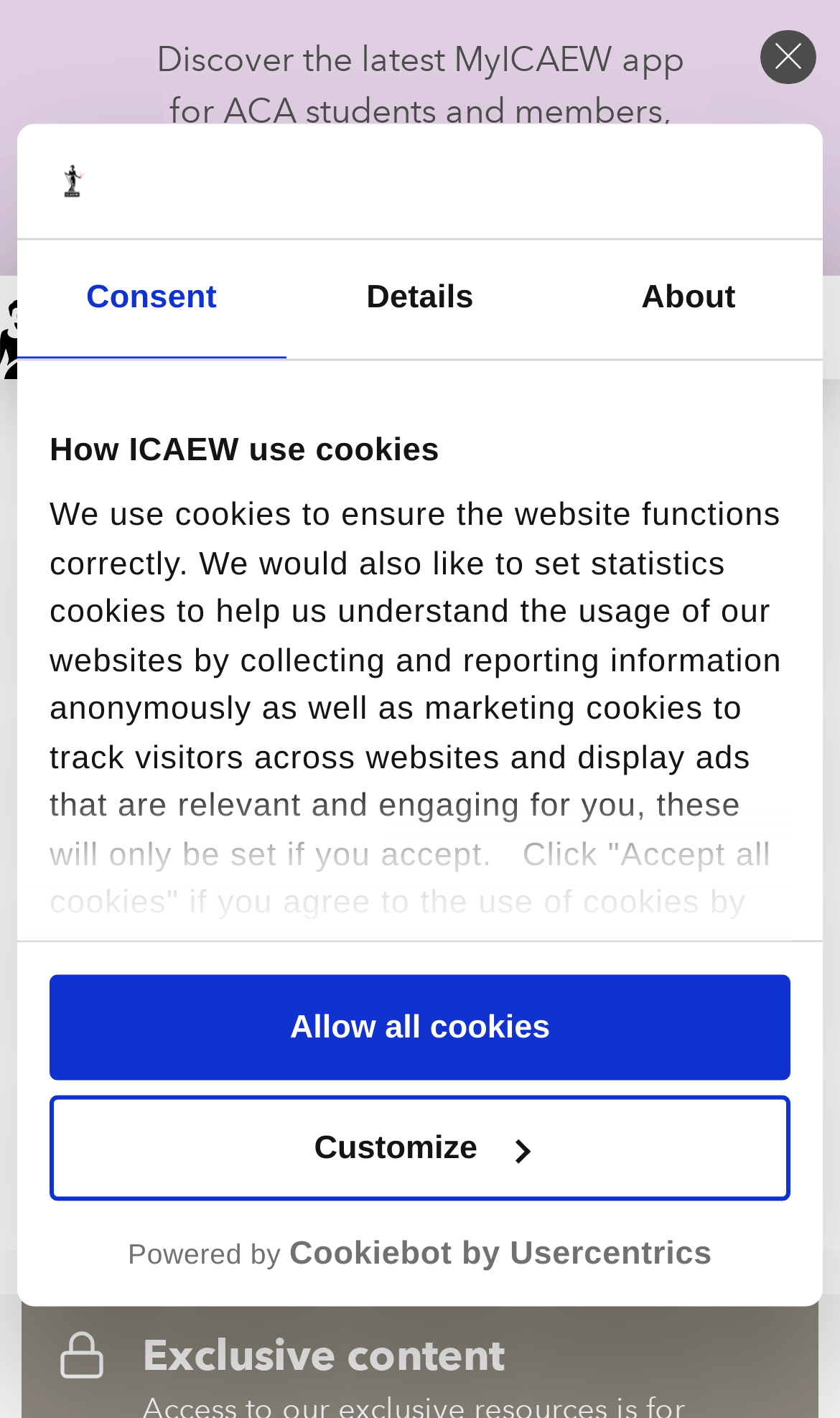Please identify the bounding box coordinates of the element's region that should be clicked to execute the following instruction: "Click the 'HOME' link". The bounding box coordinates must be four float numbers between 0 and 1, i.e., [left, top, right, bottom].

[0.0, 0.194, 0.328, 0.267]